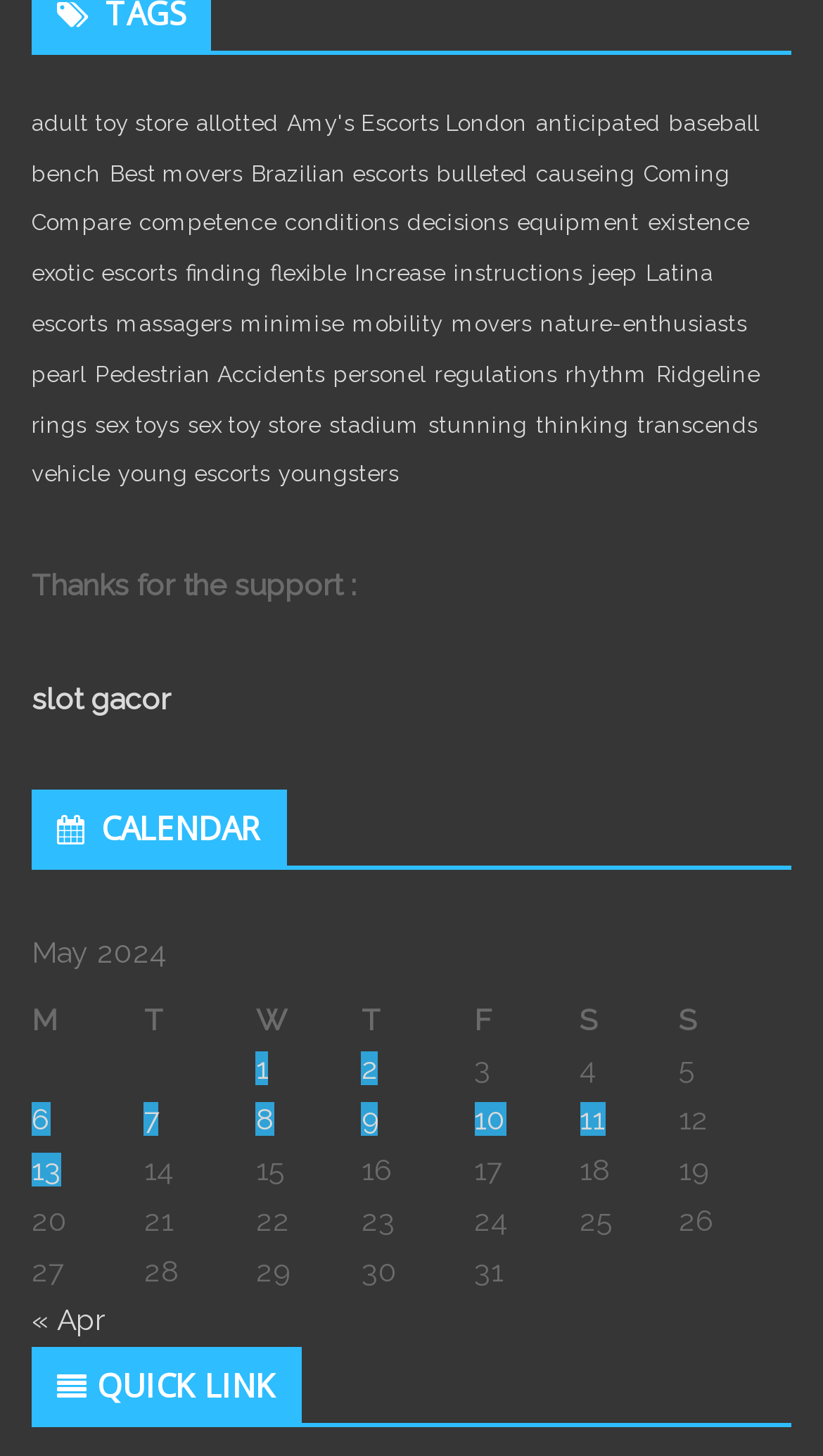Please determine the bounding box coordinates for the UI element described as: "instructions".

[0.551, 0.179, 0.708, 0.196]